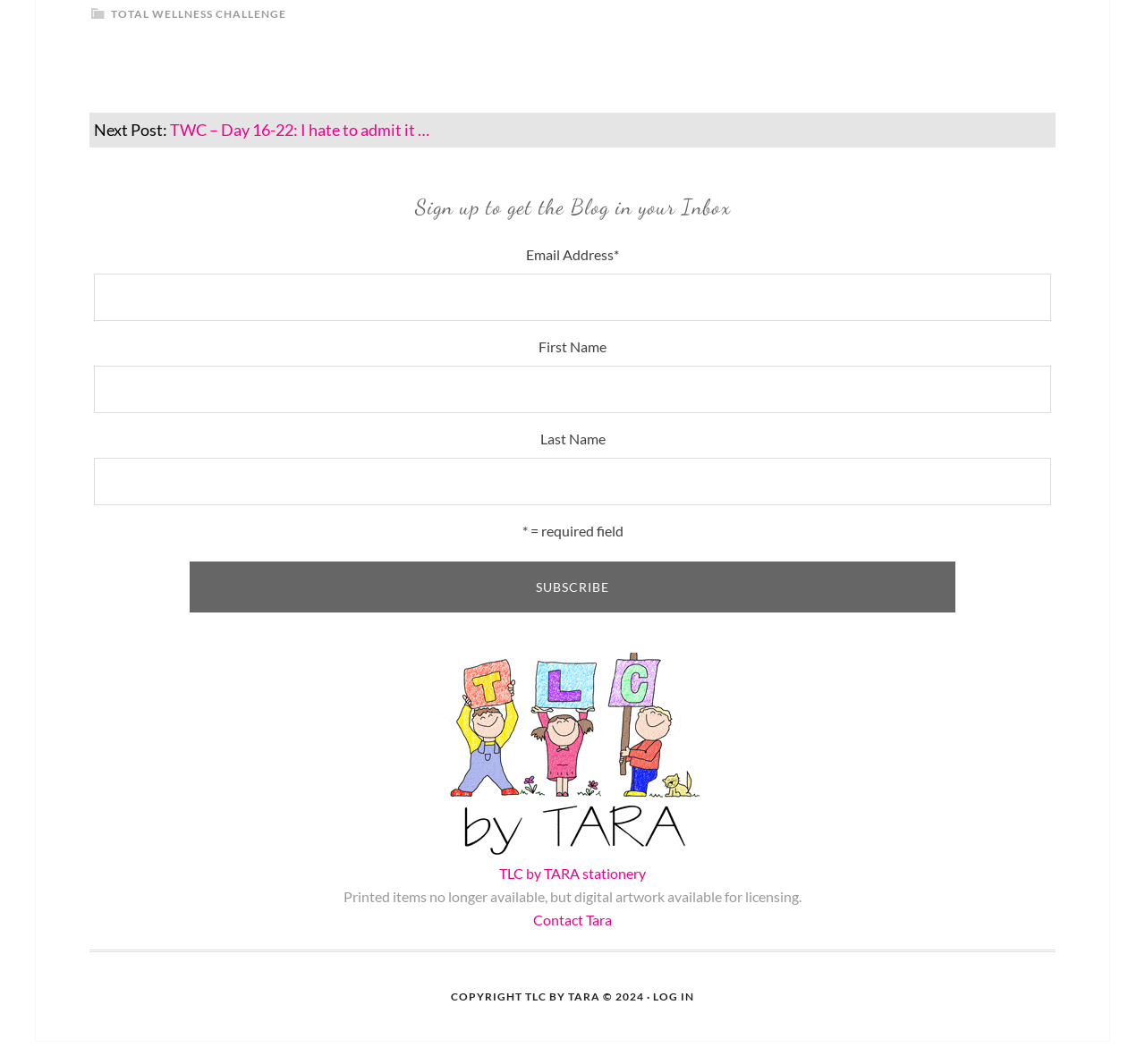Predict the bounding box coordinates of the area that should be clicked to accomplish the following instruction: "Subscribe to the blog". The bounding box coordinates should consist of four float numbers between 0 and 1, i.e., [left, top, right, bottom].

[0.166, 0.527, 0.834, 0.575]